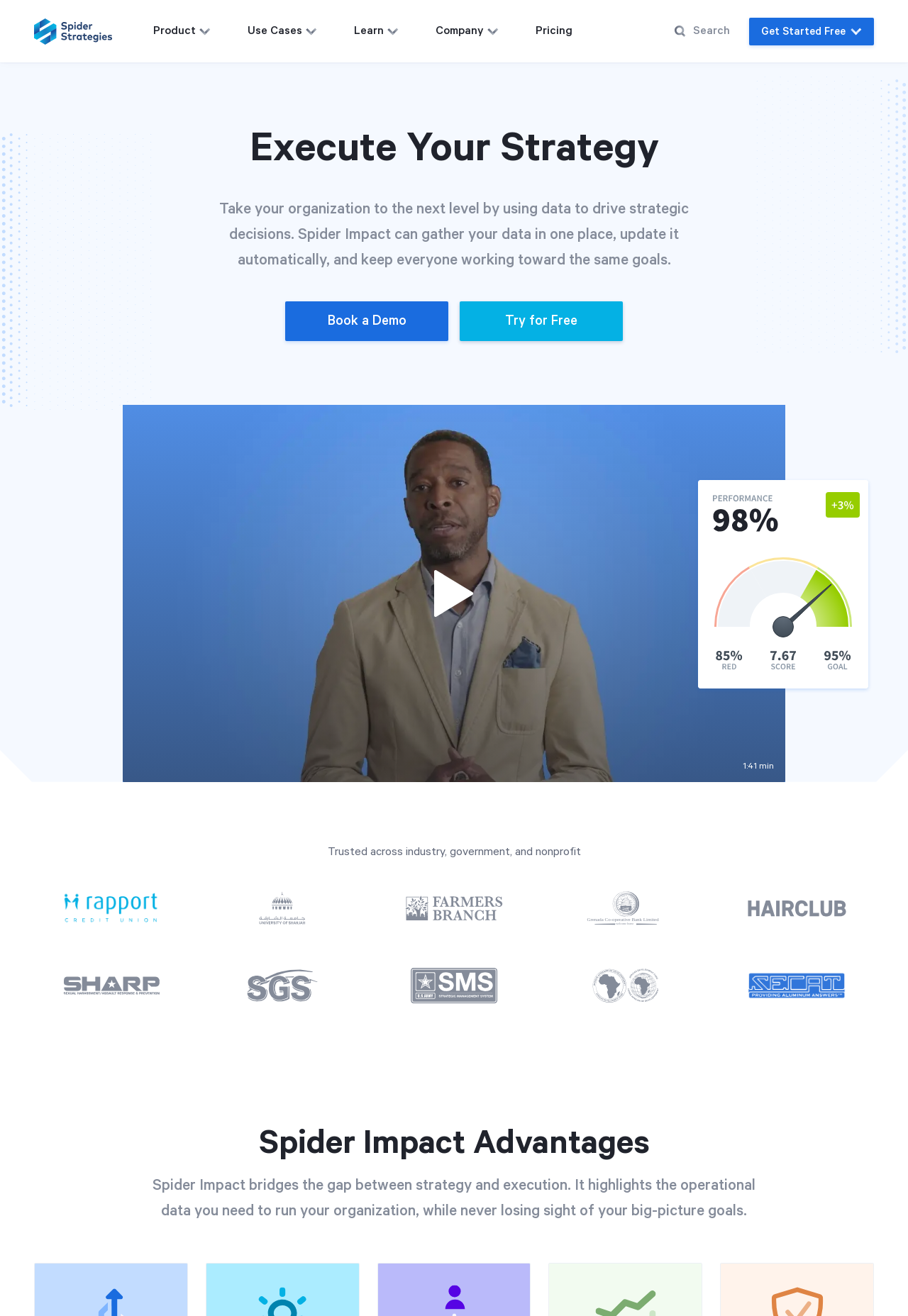Please identify the bounding box coordinates of the element I need to click to follow this instruction: "Search for something".

[0.762, 0.017, 0.809, 0.03]